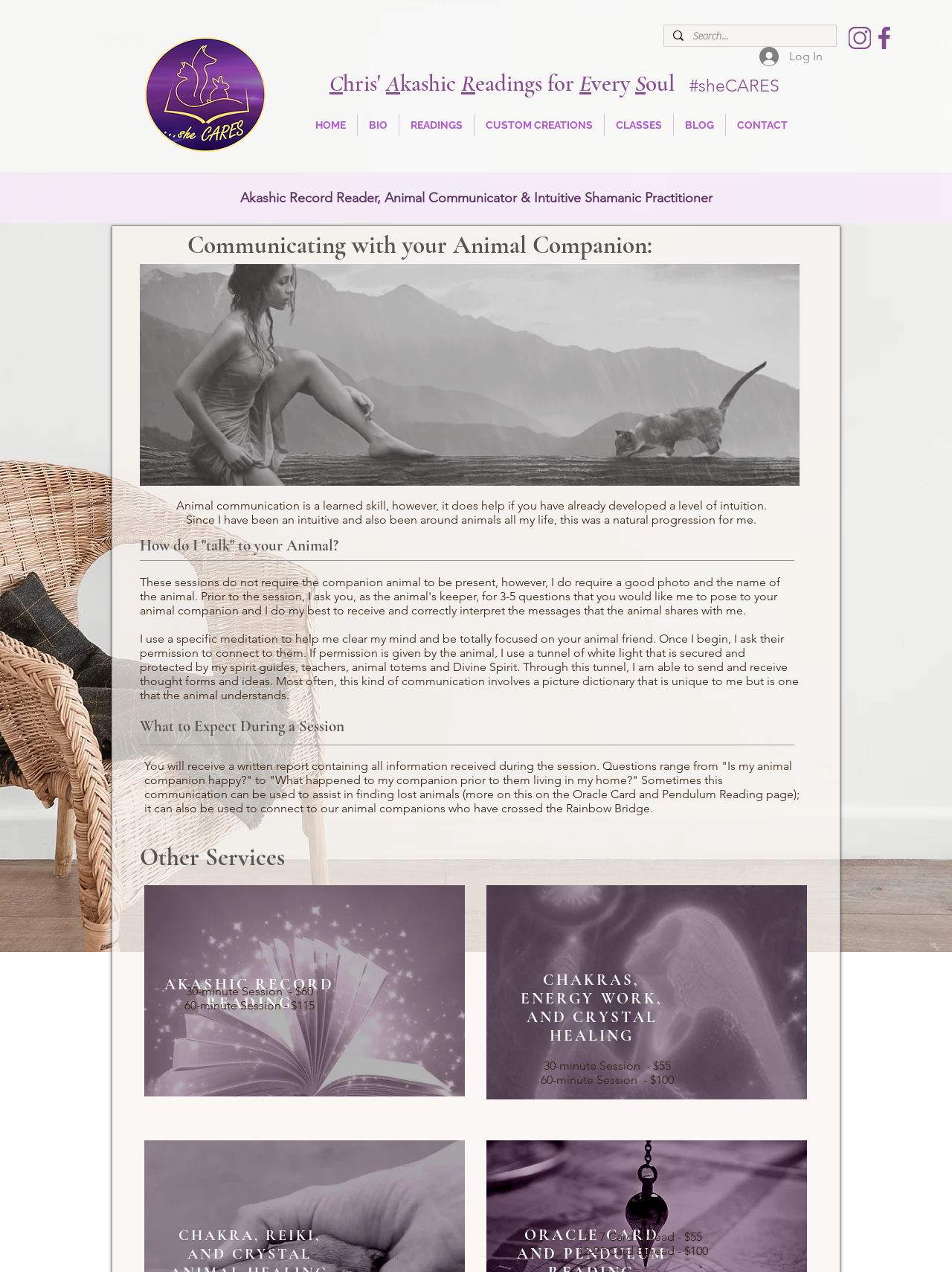Please provide a brief answer to the following inquiry using a single word or phrase:
What is the price of a 60-minute Akashic Record Reading session?

$115